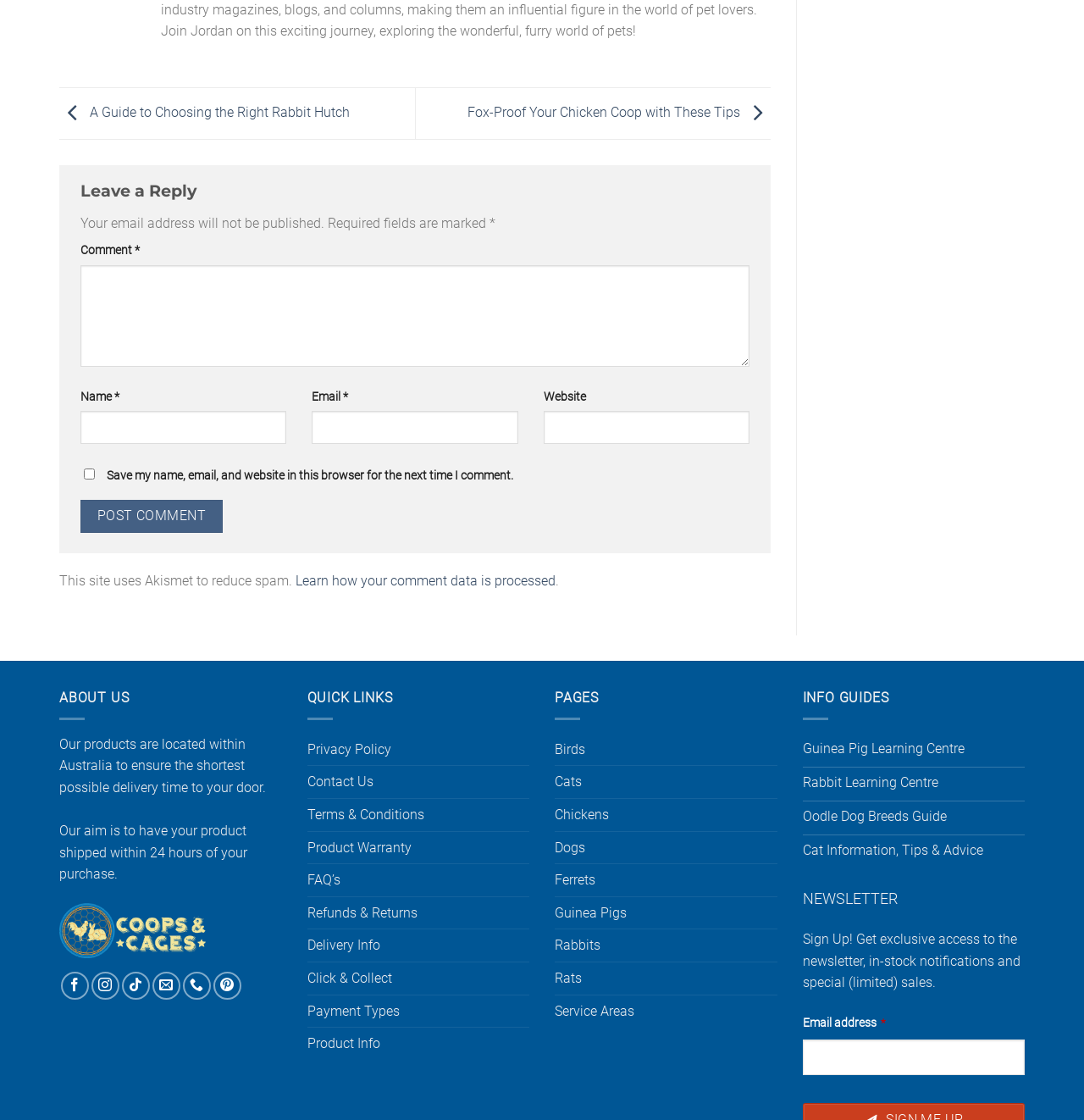What is the name of the company?
Please provide a single word or phrase as the answer based on the screenshot.

Coops and Cages